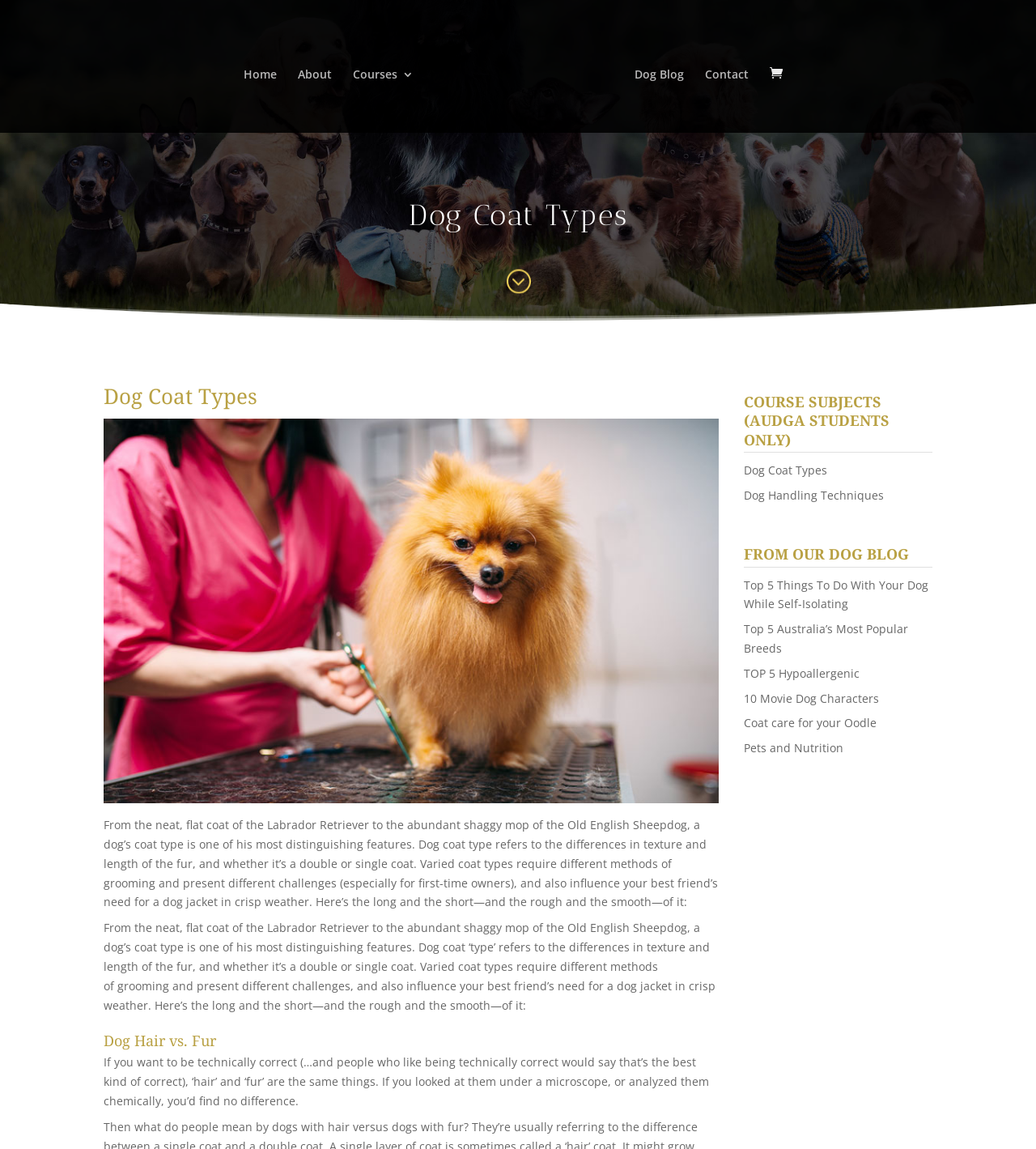What is the difference between 'hair' and 'fur' in dogs?
Use the information from the screenshot to give a comprehensive response to the question.

According to the webpage, 'hair' and 'fur' are the same things, and if you looked at them under a microscope or analyzed them chemically, you'd find no difference.